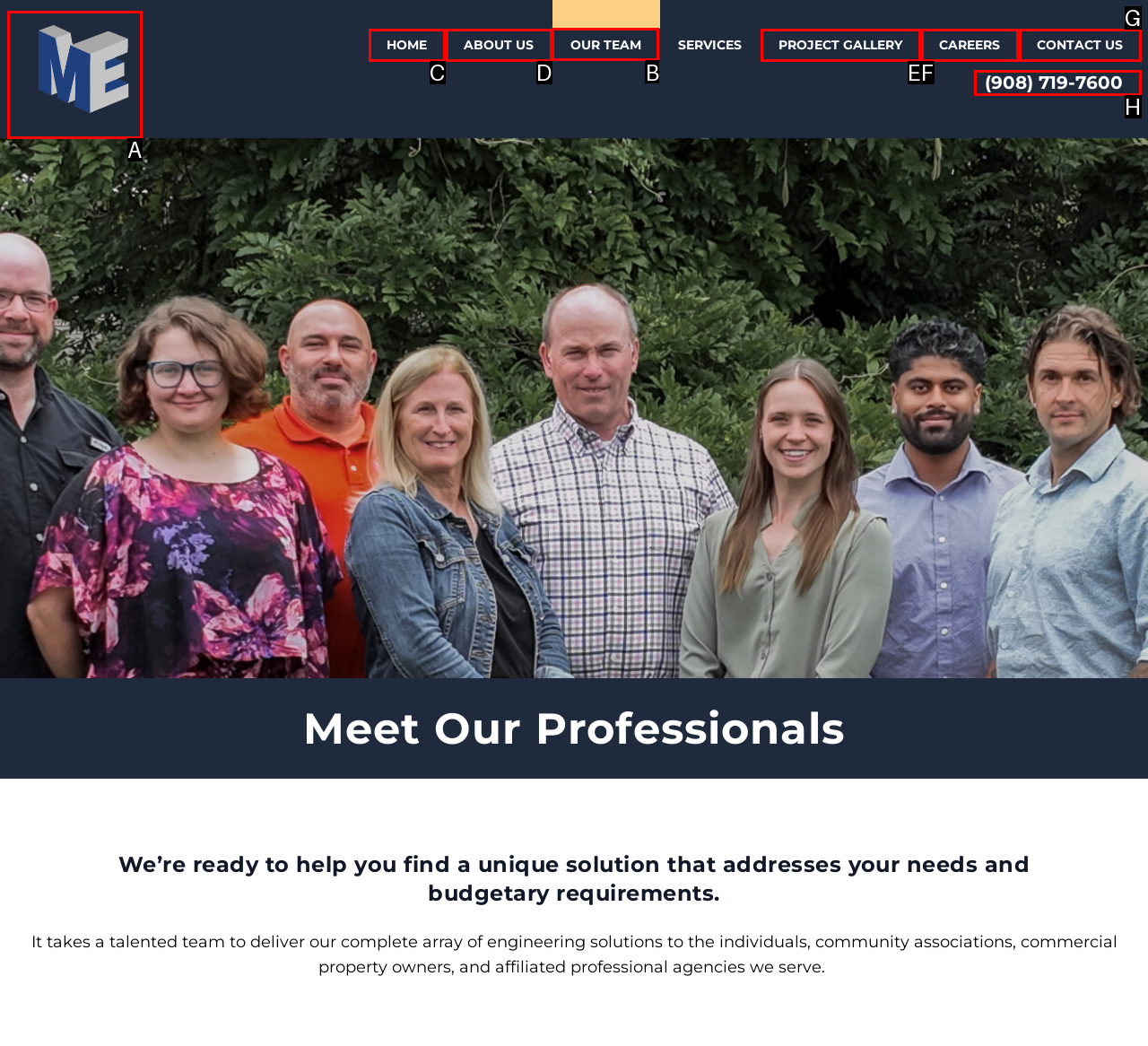Please identify the correct UI element to click for the task: meet our team Respond with the letter of the appropriate option.

B